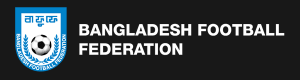Describe all elements and aspects of the image.

The image displays the official logo of the Bangladesh Football Federation (BFF). The design features a blue shield with a white circular emblem that includes a football at its center. Above the football, the logo features the name of the federation in both Bangla and English, clearly identifying its affiliation with the sport in Bangladesh. The logo is prominently placed against a dark background, enhancing its visibility and significance as a symbol of football governance in the country.